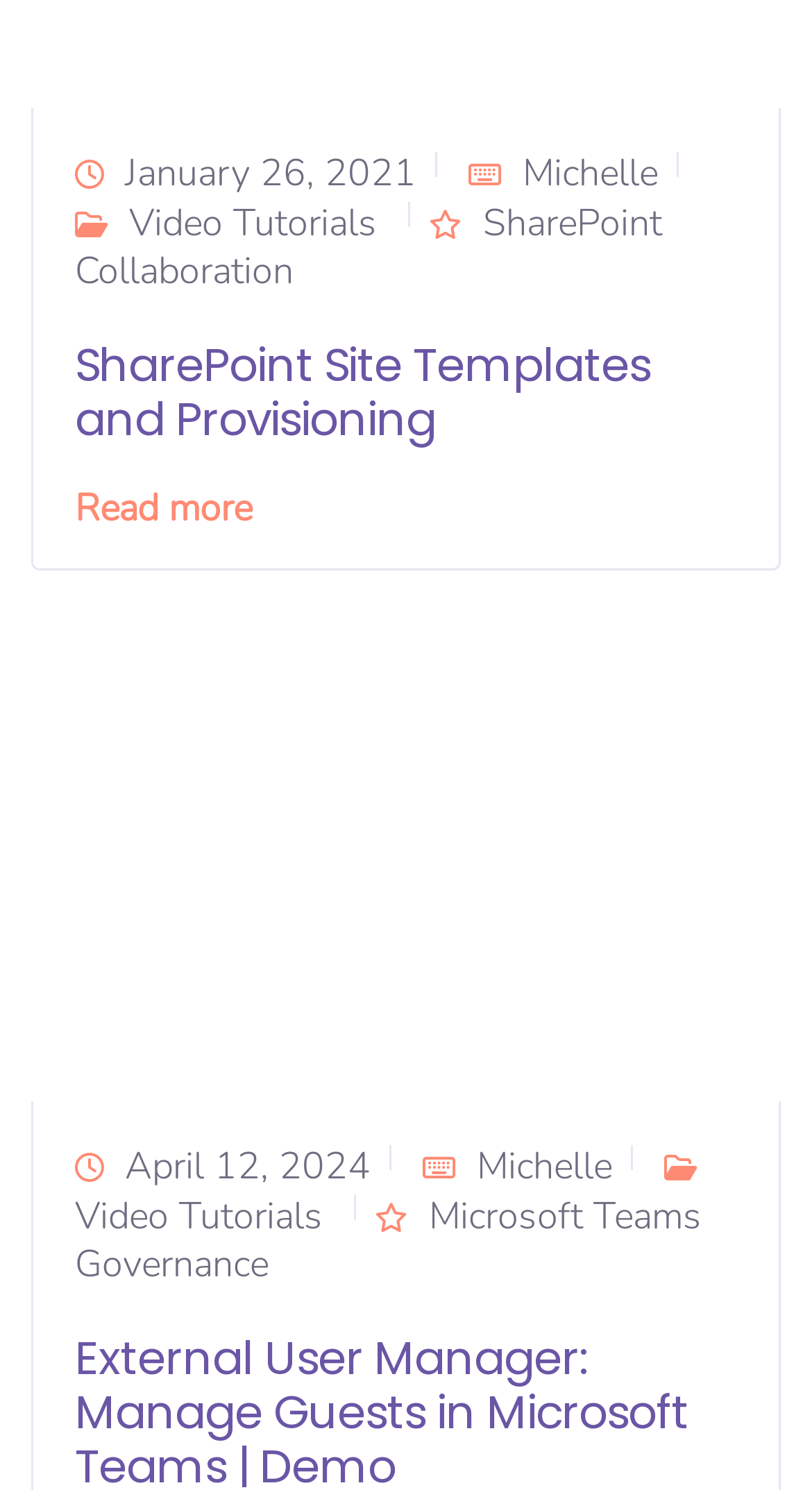Show the bounding box coordinates for the HTML element as described: "Microsoft Teams Governance".

[0.092, 0.799, 0.864, 0.865]